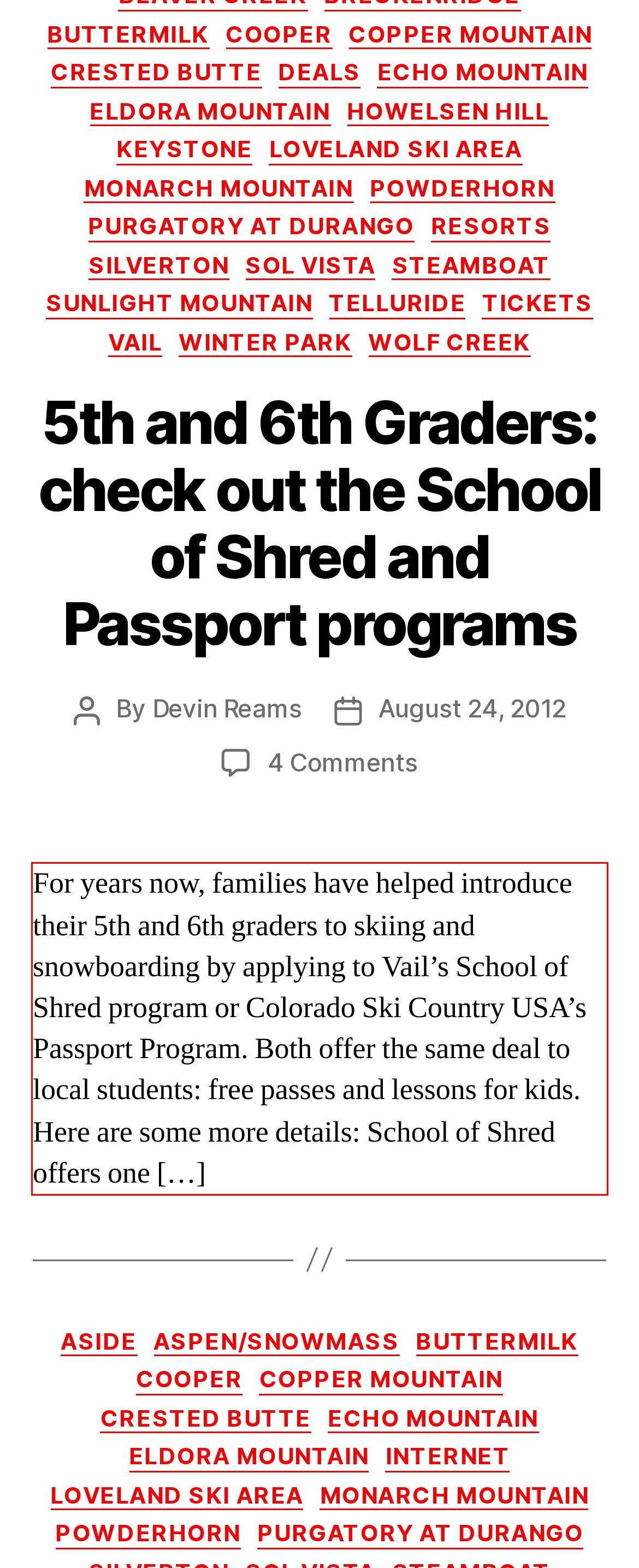Please analyze the screenshot of a webpage and extract the text content within the red bounding box using OCR.

For years now, families have helped introduce their 5th and 6th graders to skiing and snowboarding by applying to Vail’s School of Shred program or Colorado Ski Country USA’s Passport Program. Both offer the same deal to local students: free passes and lessons for kids. Here are some more details: School of Shred offers one […]